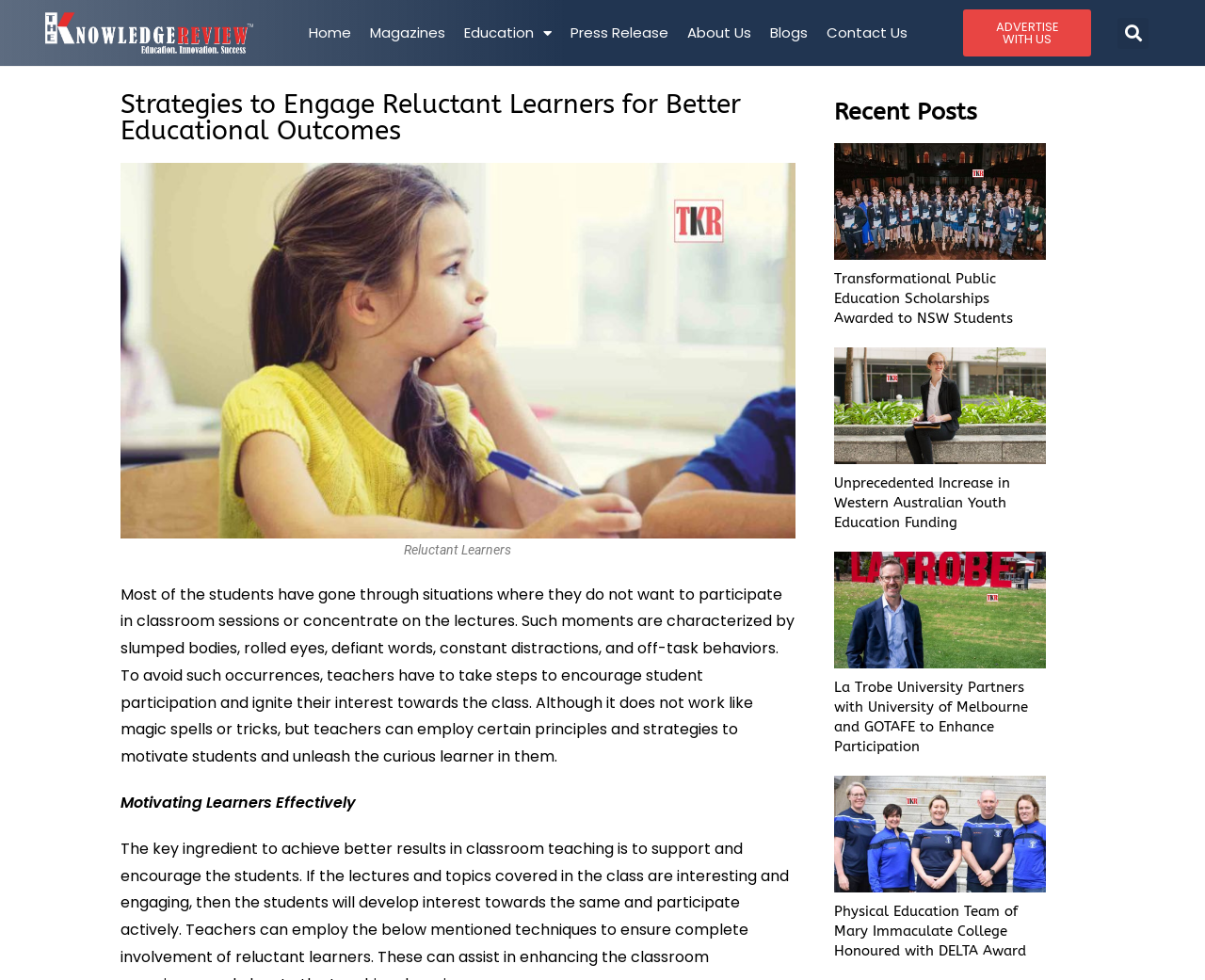Please find the bounding box coordinates for the clickable element needed to perform this instruction: "Click the 'Contact Us' link".

[0.678, 0.012, 0.761, 0.056]